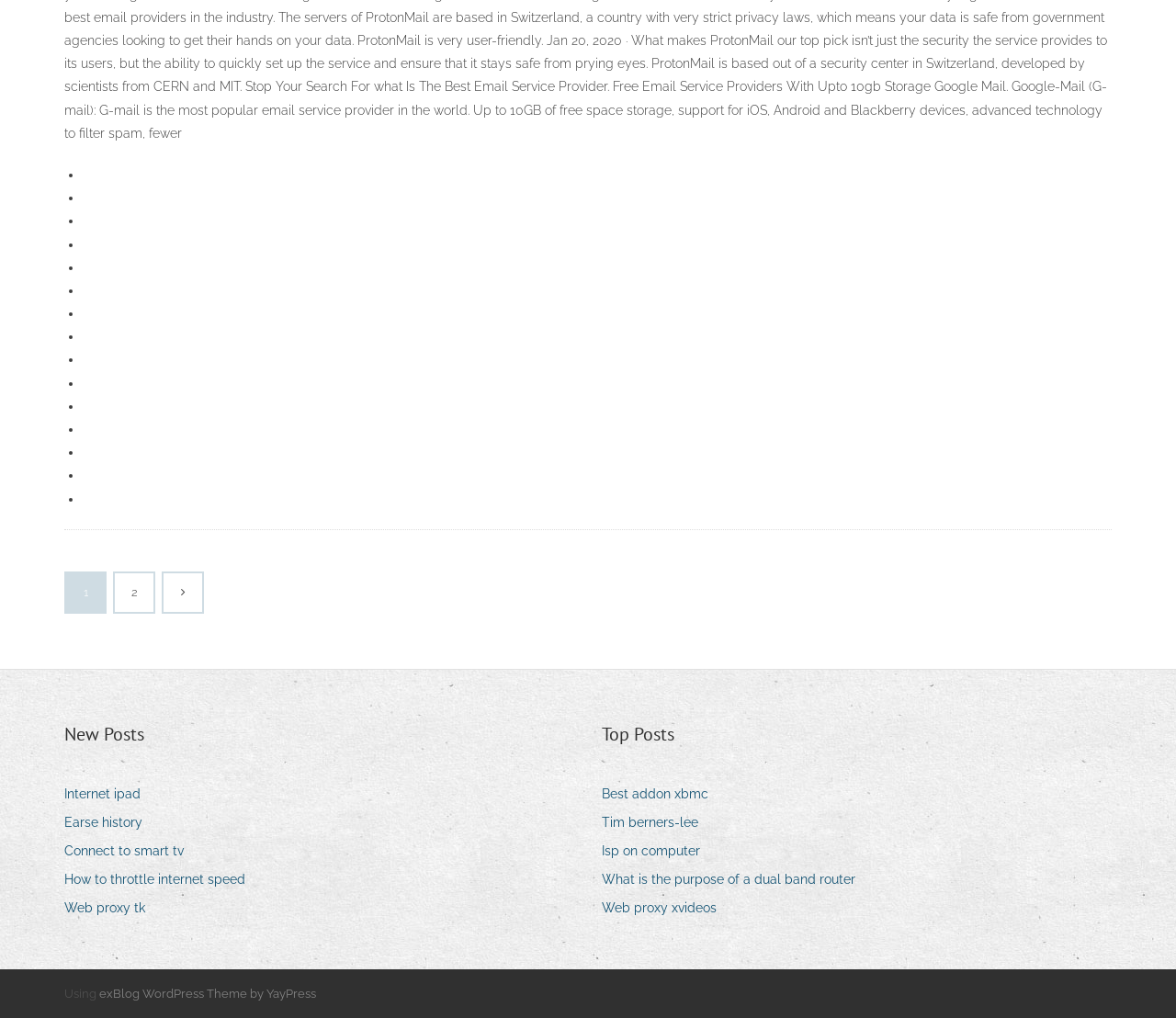Determine the bounding box coordinates of the clickable region to execute the instruction: "Click on 'Connect to smart tv'". The coordinates should be four float numbers between 0 and 1, denoted as [left, top, right, bottom].

[0.055, 0.824, 0.168, 0.849]